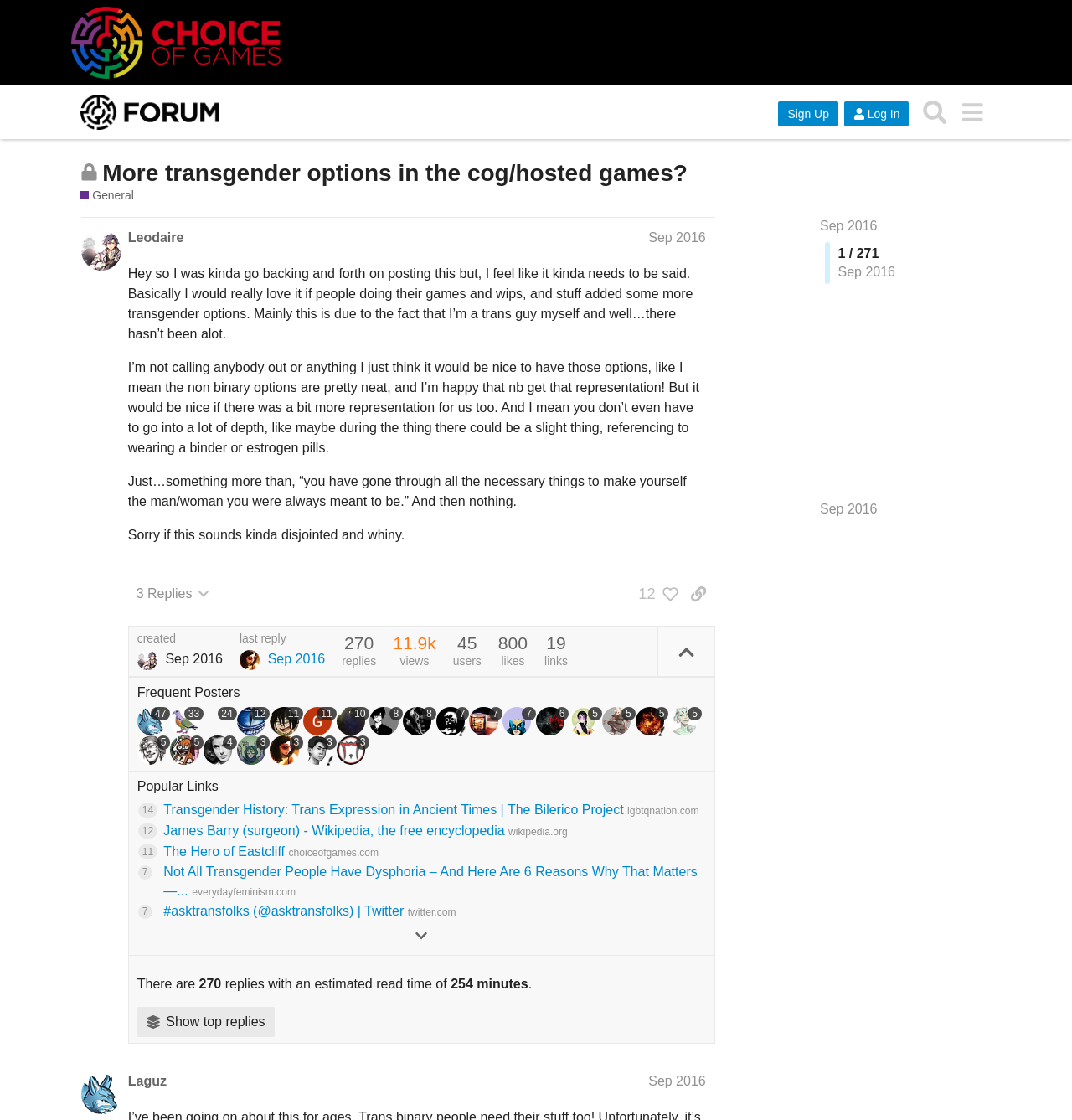Please identify the webpage's heading and generate its text content.

More transgender options in the cog/hosted games?